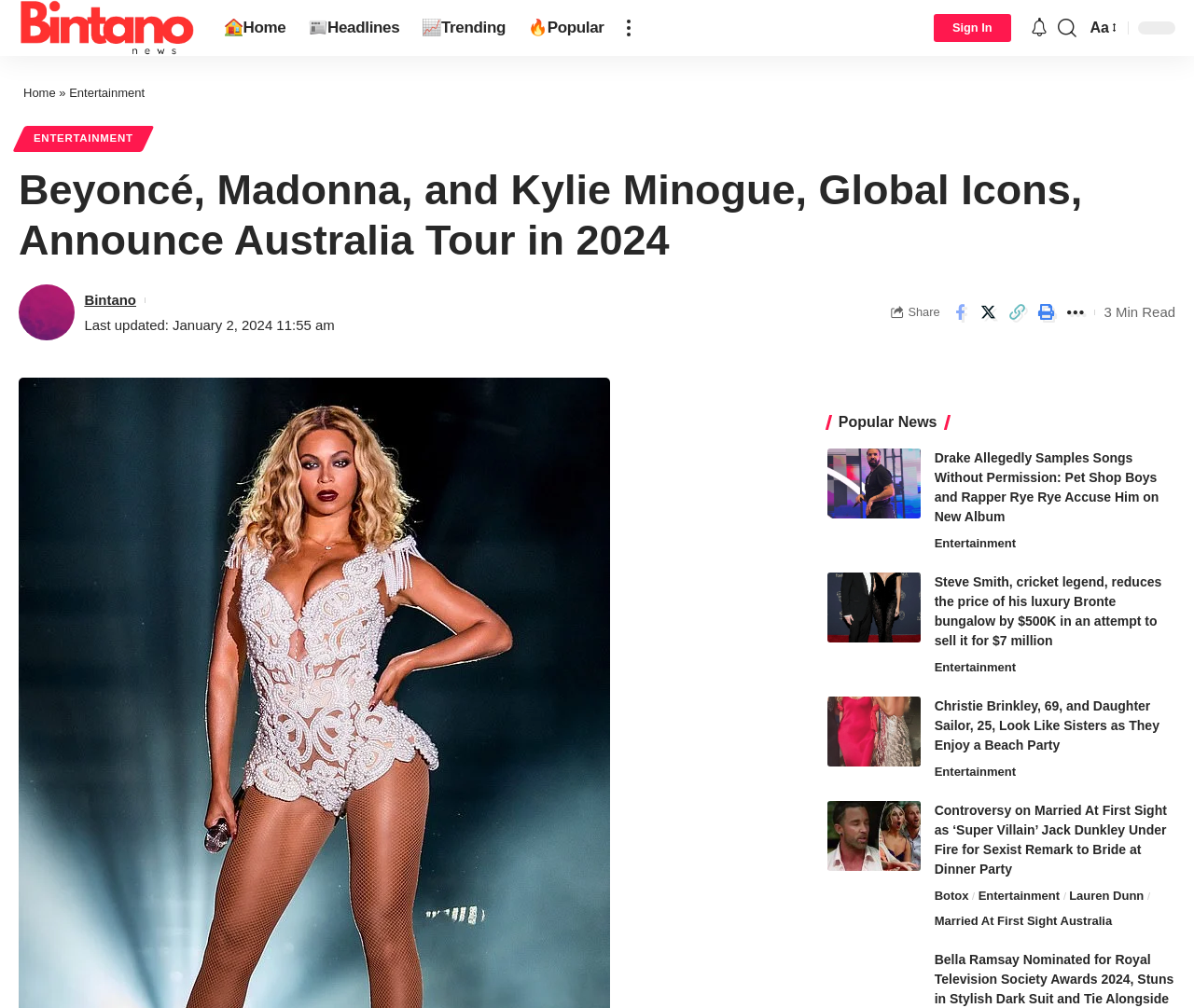Please identify the bounding box coordinates of the region to click in order to complete the task: "Search for something". The coordinates must be four float numbers between 0 and 1, specified as [left, top, right, bottom].

[0.886, 0.0, 0.901, 0.056]